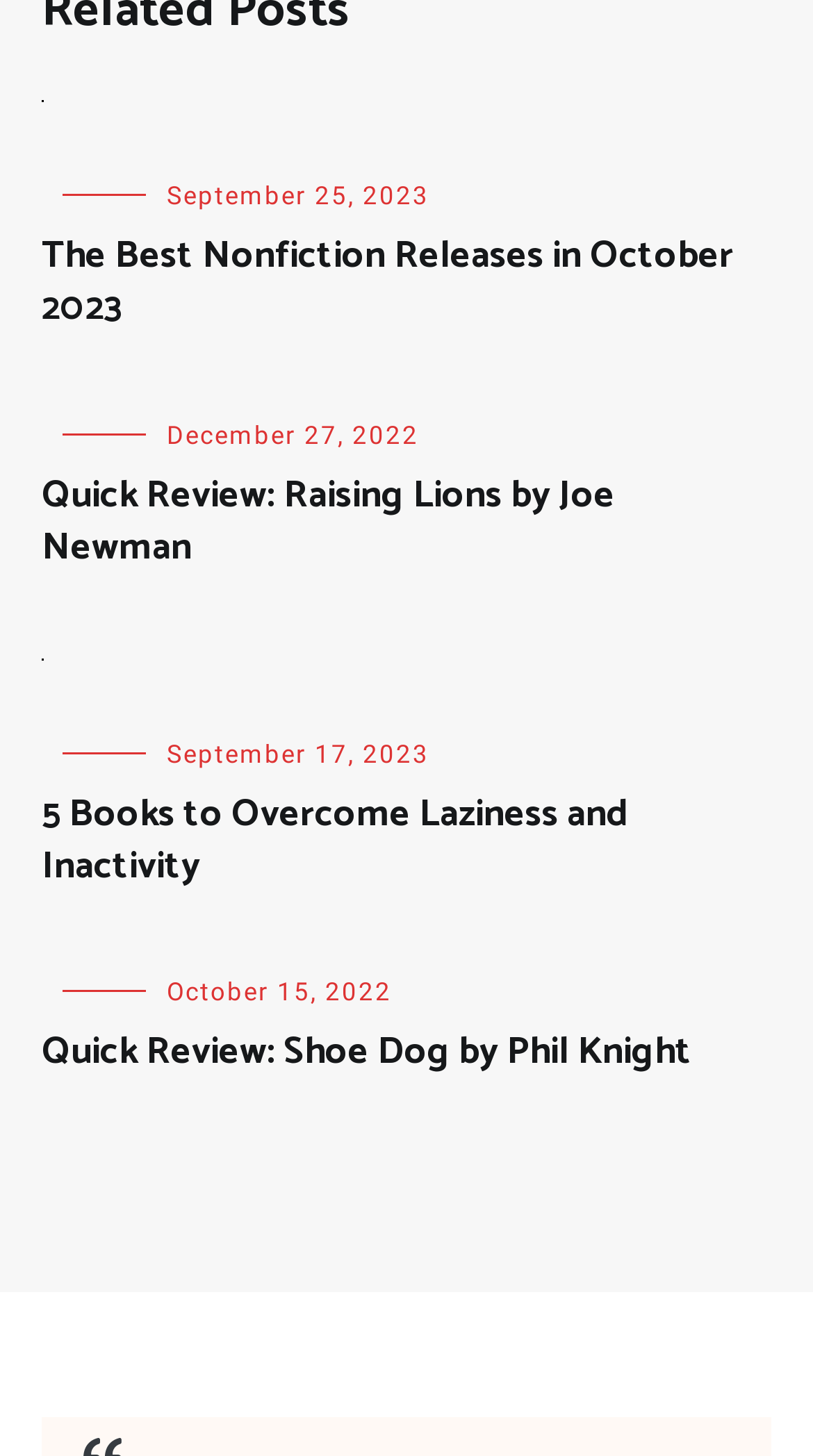Given the webpage screenshot, identify the bounding box of the UI element that matches this description: "September 25, 2023September 25, 2023".

[0.205, 0.125, 0.528, 0.145]